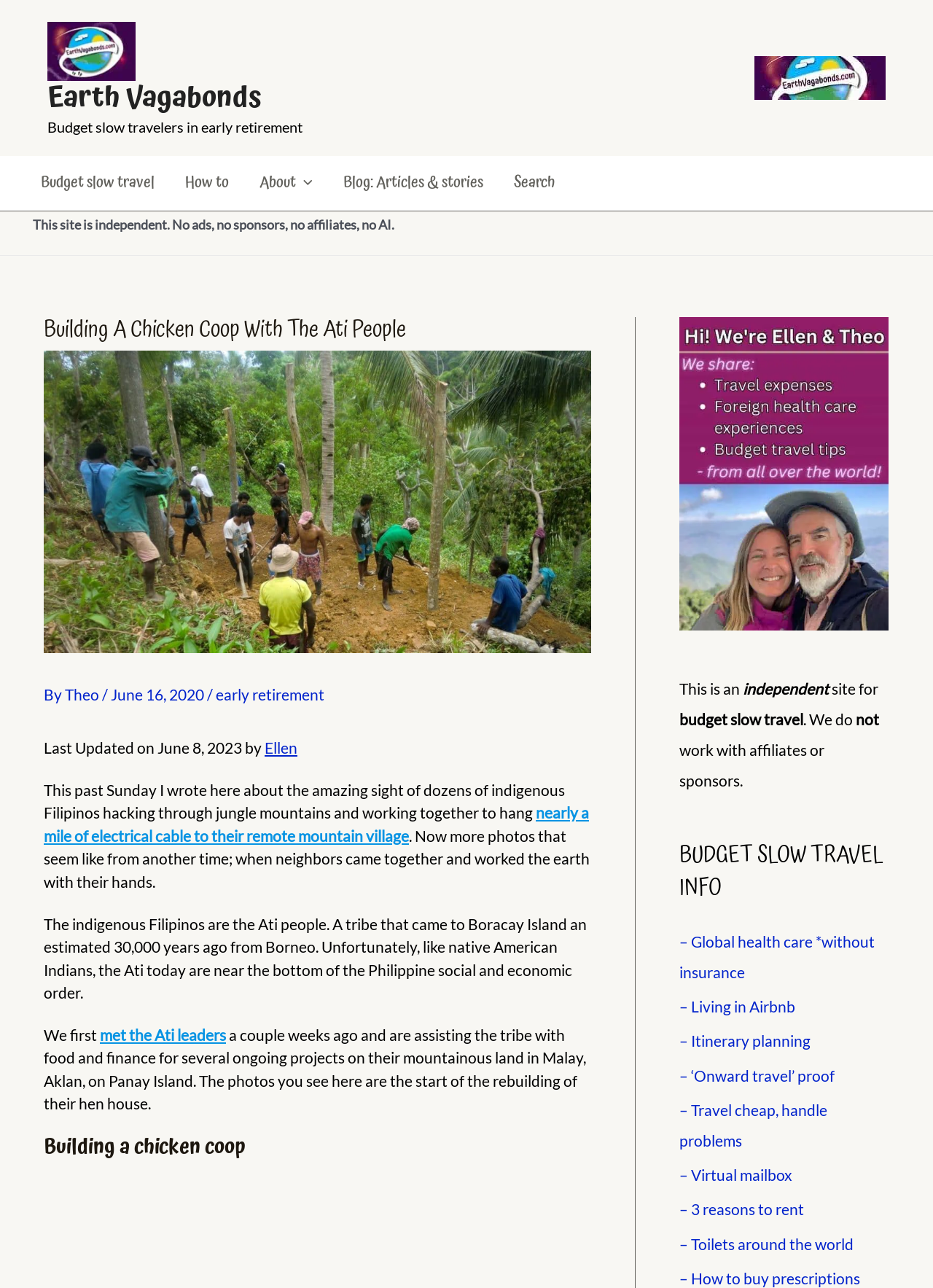Please specify the bounding box coordinates of the element that should be clicked to execute the given instruction: 'Click on the 'Earth Vagabonds' logo'. Ensure the coordinates are four float numbers between 0 and 1, expressed as [left, top, right, bottom].

[0.051, 0.017, 0.145, 0.063]